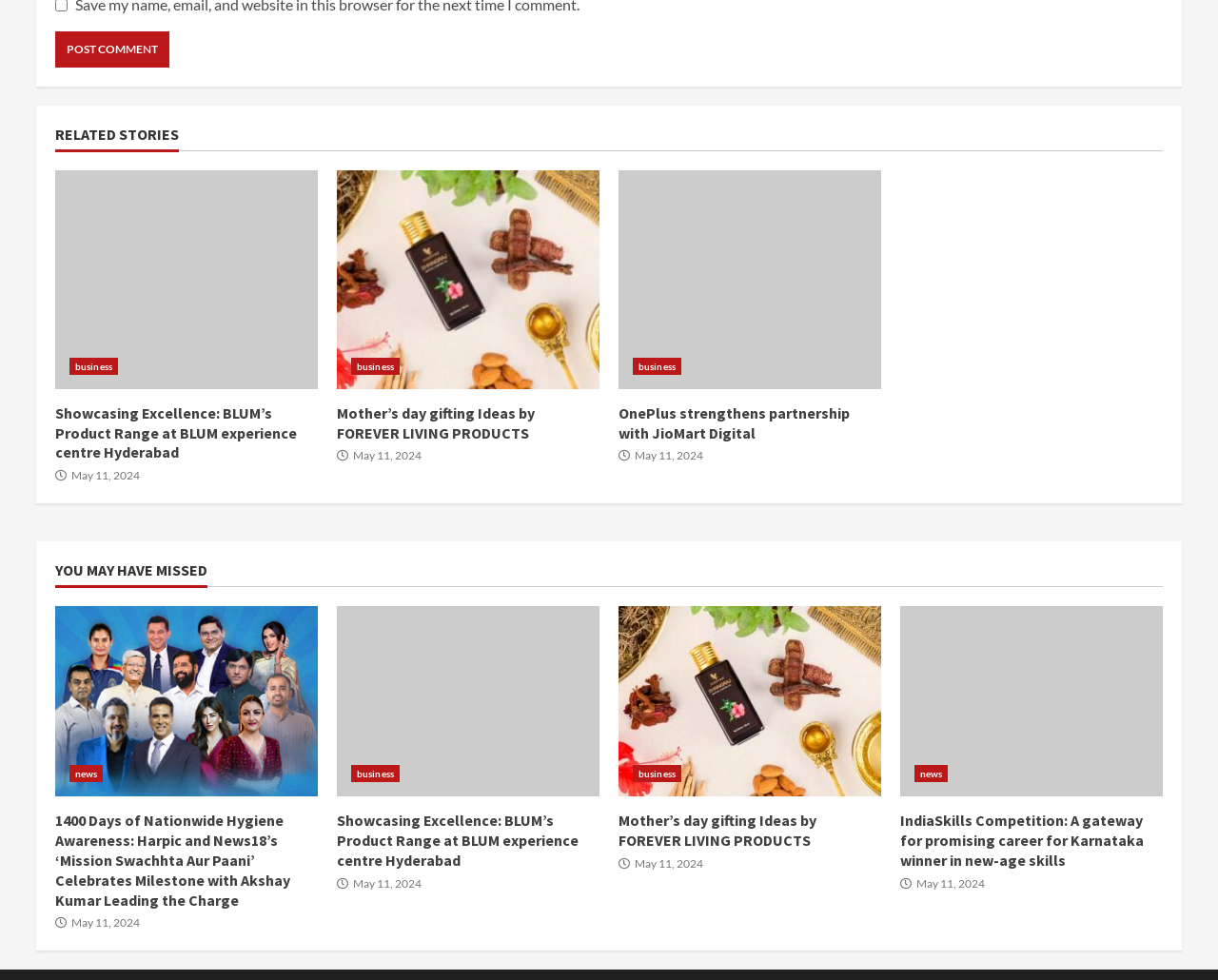What is the date of the article 'Mother’s day gifting Ideas by FOREVER LIVING PRODUCTS'?
Kindly give a detailed and elaborate answer to the question.

I looked at the link 'Mother’s day gifting Ideas by FOREVER LIVING PRODUCTS' and found that it has a date label 'May 11, 2024' next to it, indicating that the article was published on that date.